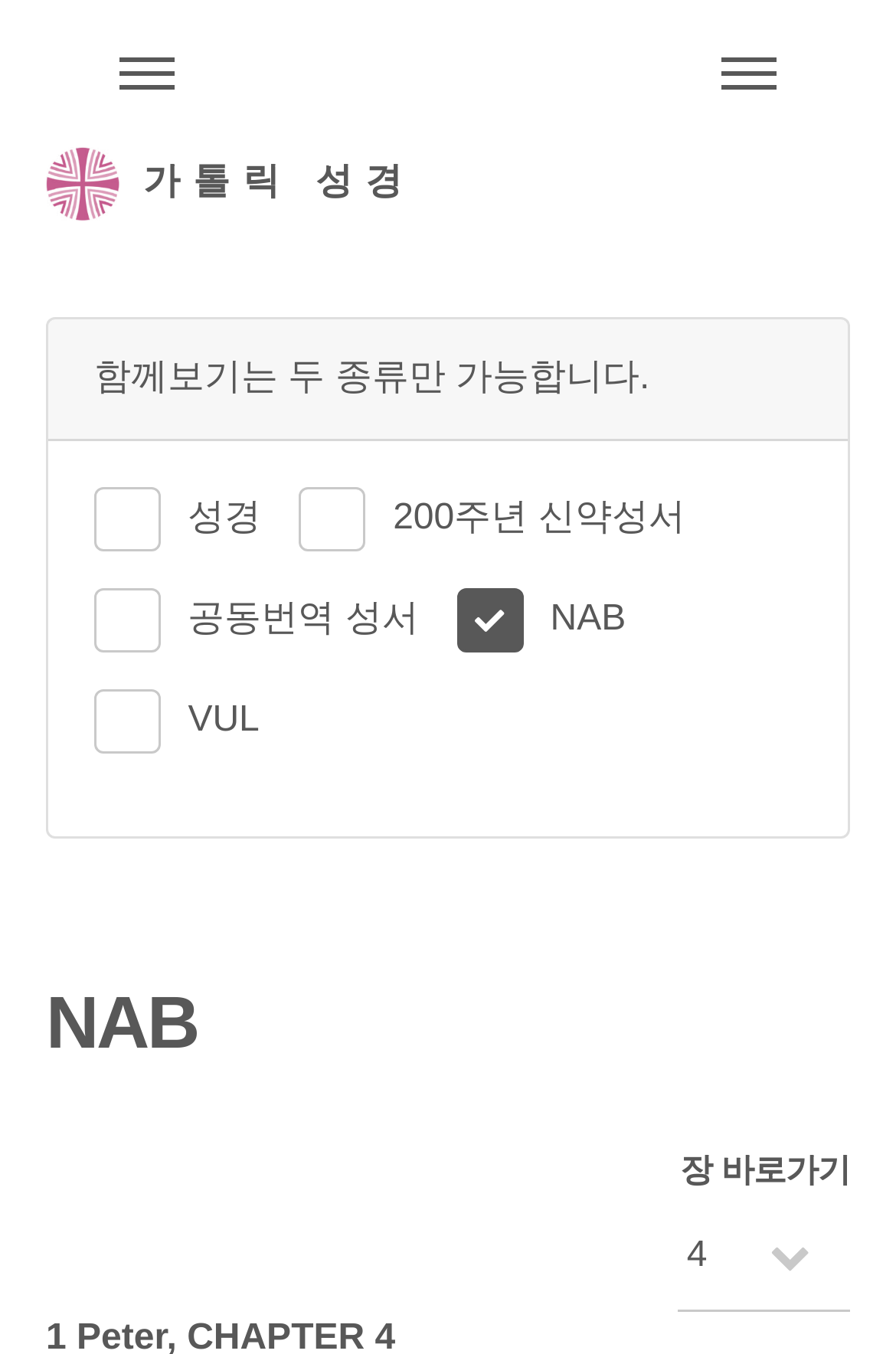What is the logo of the website?
Based on the content of the image, thoroughly explain and answer the question.

The logo of the website is located at the top left corner of the webpage, and it is an image with the text '주교회의 로고'.